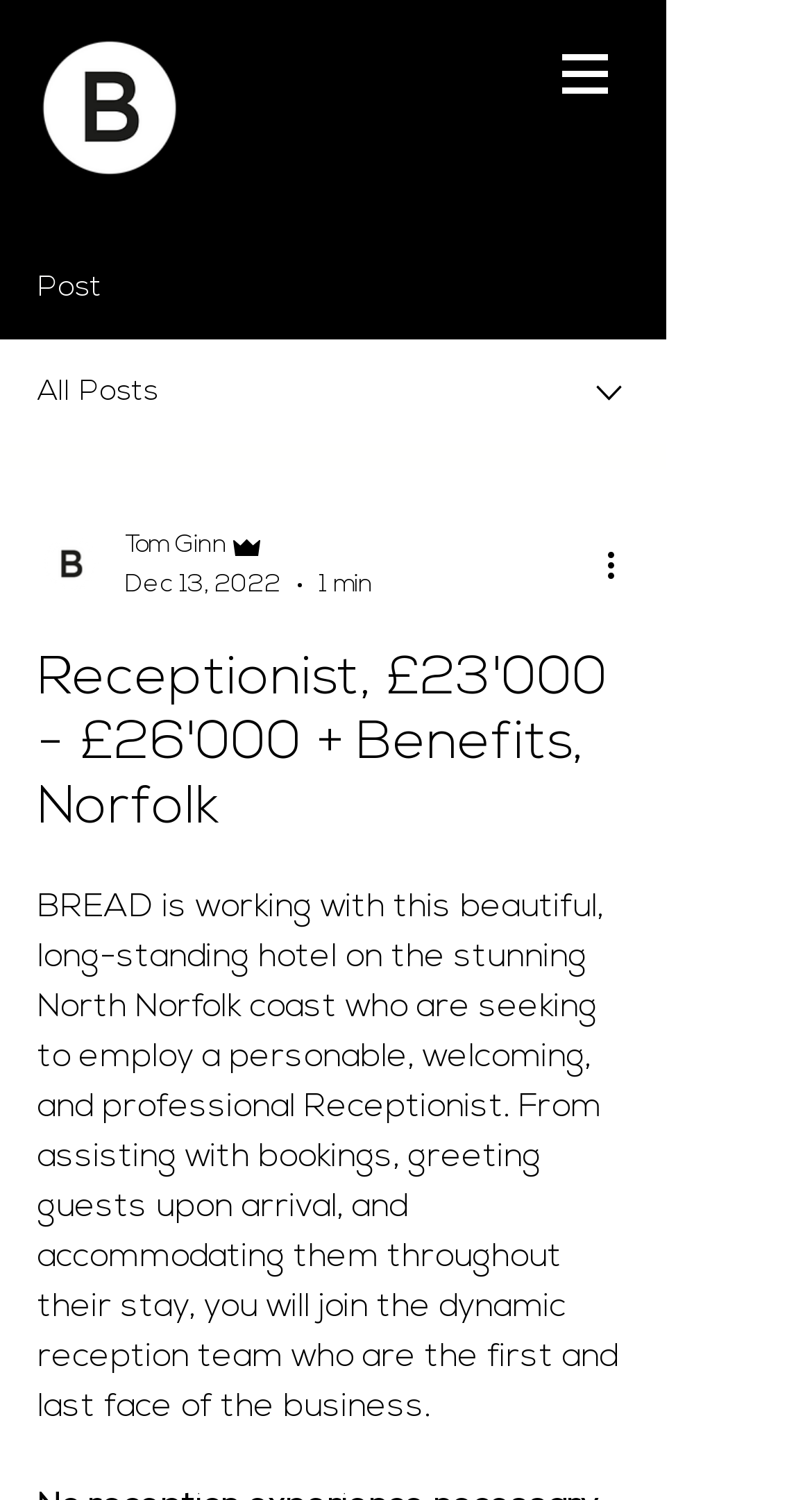Locate the bounding box of the UI element defined by this description: "aria-label="More actions"". The coordinates should be given as four float numbers between 0 and 1, formatted as [left, top, right, bottom].

[0.738, 0.36, 0.8, 0.393]